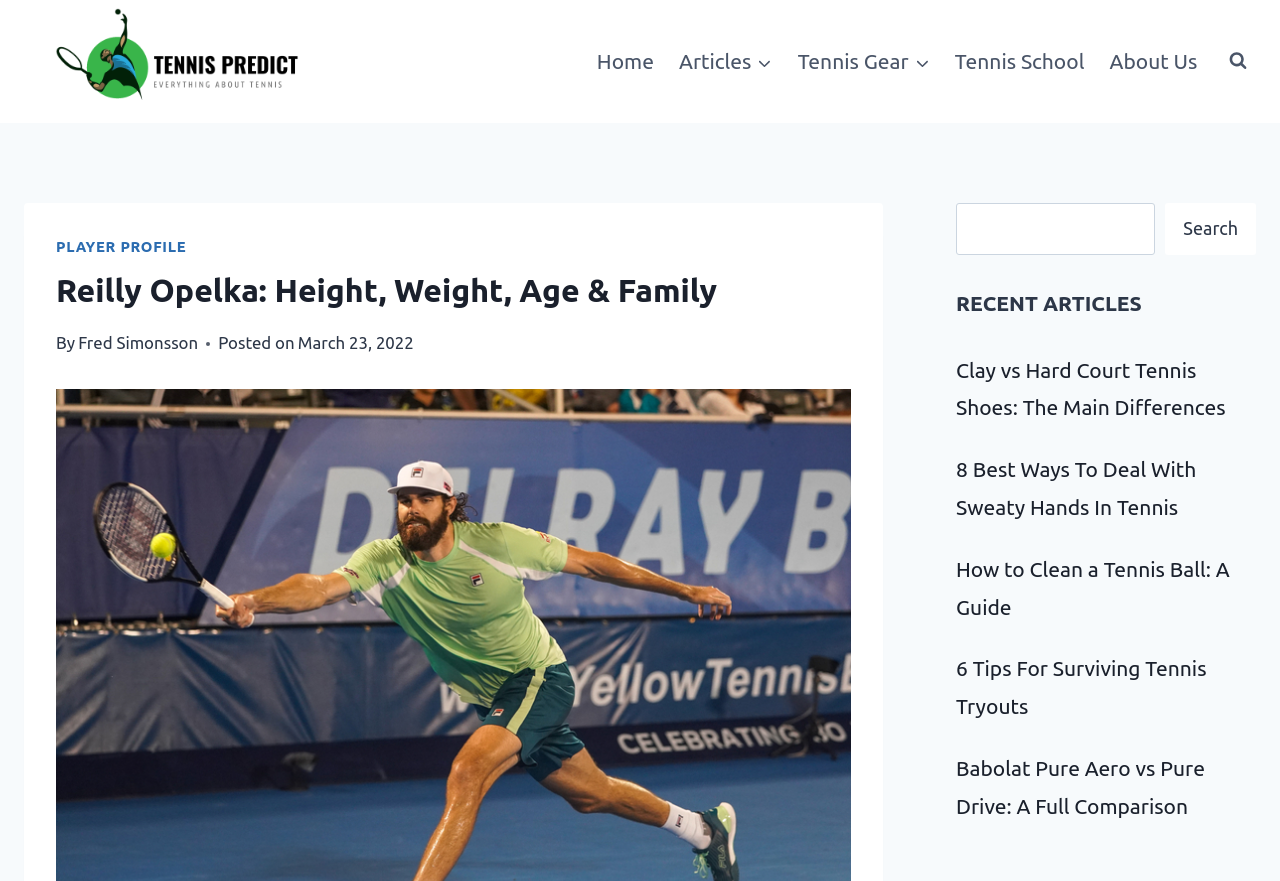Find and specify the bounding box coordinates that correspond to the clickable region for the instruction: "Read the article about Clay vs Hard Court Tennis Shoes".

[0.747, 0.406, 0.958, 0.476]